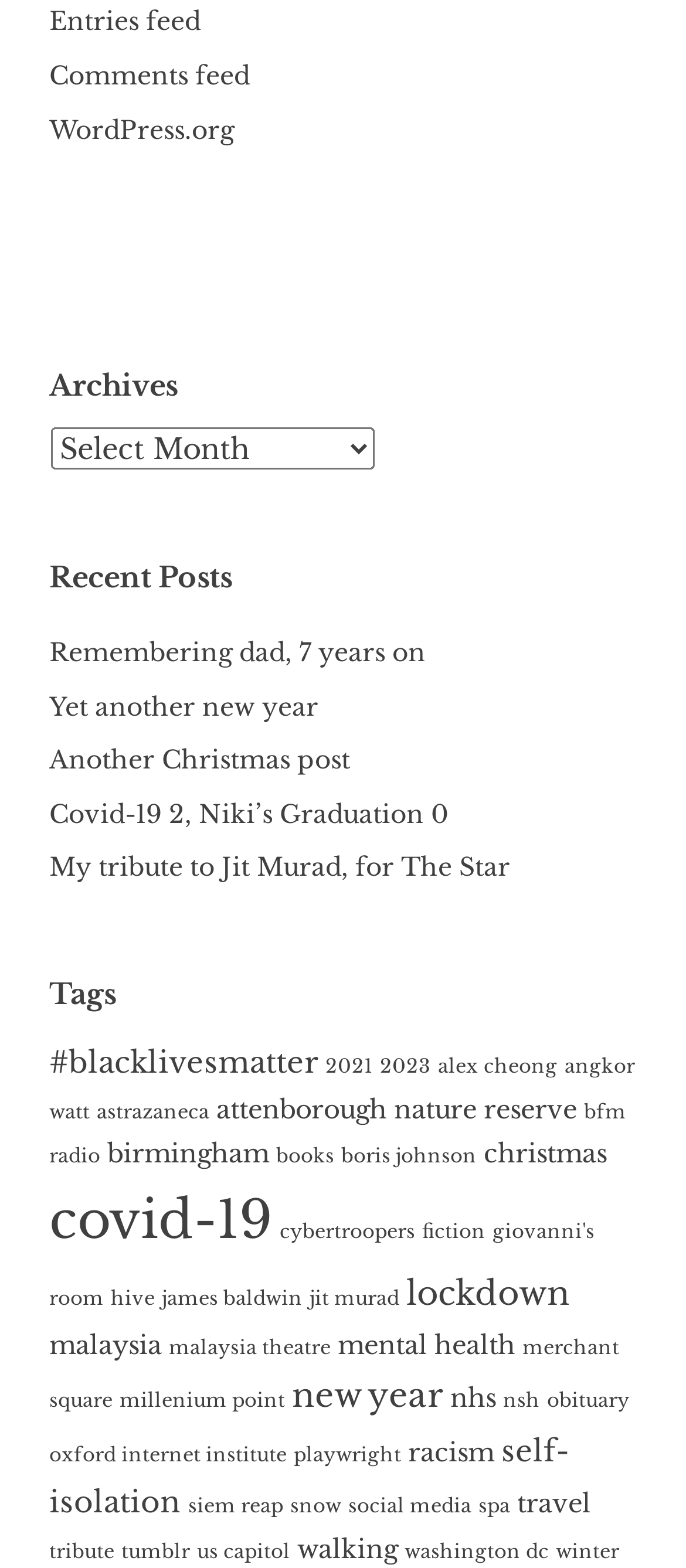Please examine the image and provide a detailed answer to the question: What is the title of the section above the 'Recent Posts' section?

The title of the section above the 'Recent Posts' section can be found by looking at the heading above the combobox. The heading is 'Archives'.